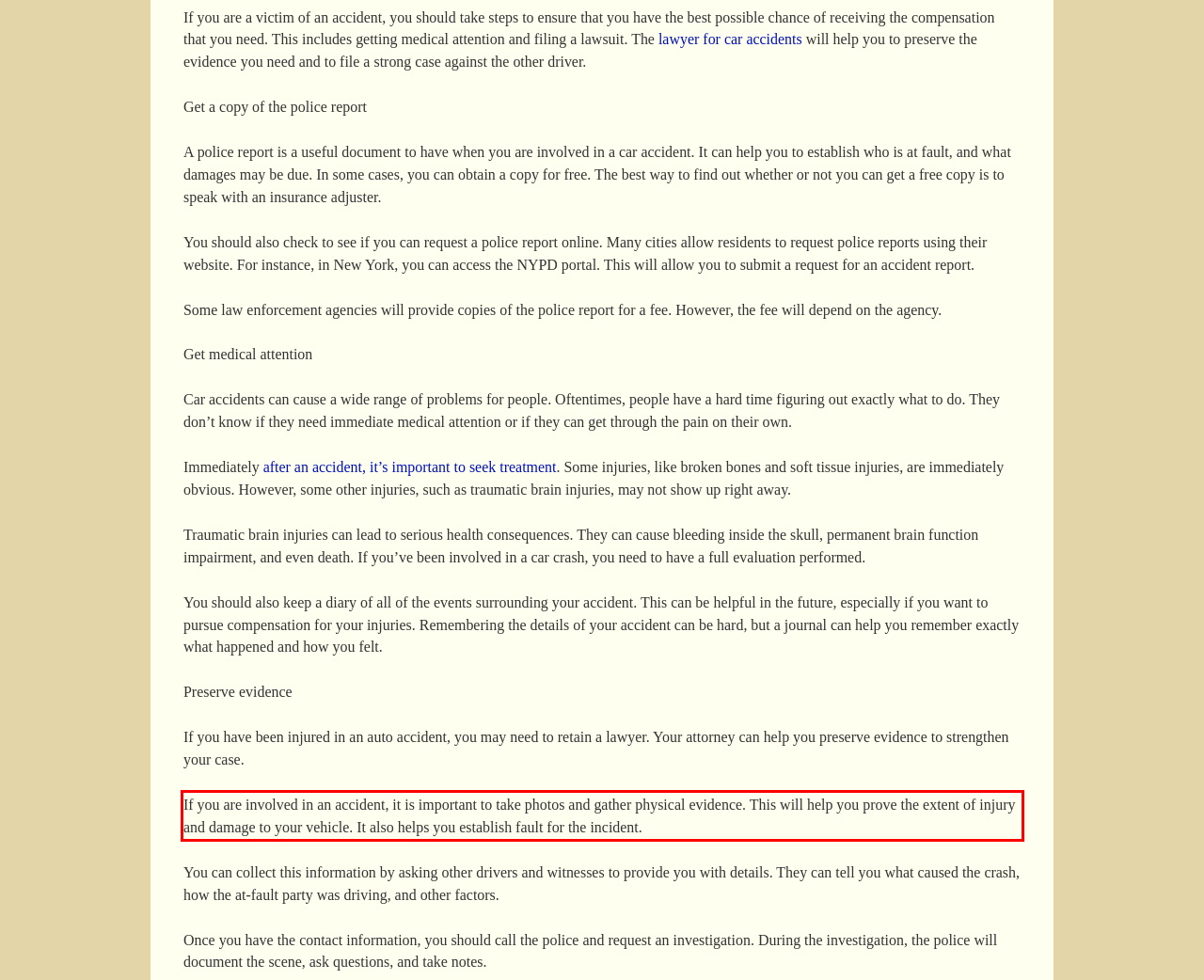Look at the provided screenshot of the webpage and perform OCR on the text within the red bounding box.

If you are involved in an accident, it is important to take photos and gather physical evidence. This will help you prove the extent of injury and damage to your vehicle. It also helps you establish fault for the incident.